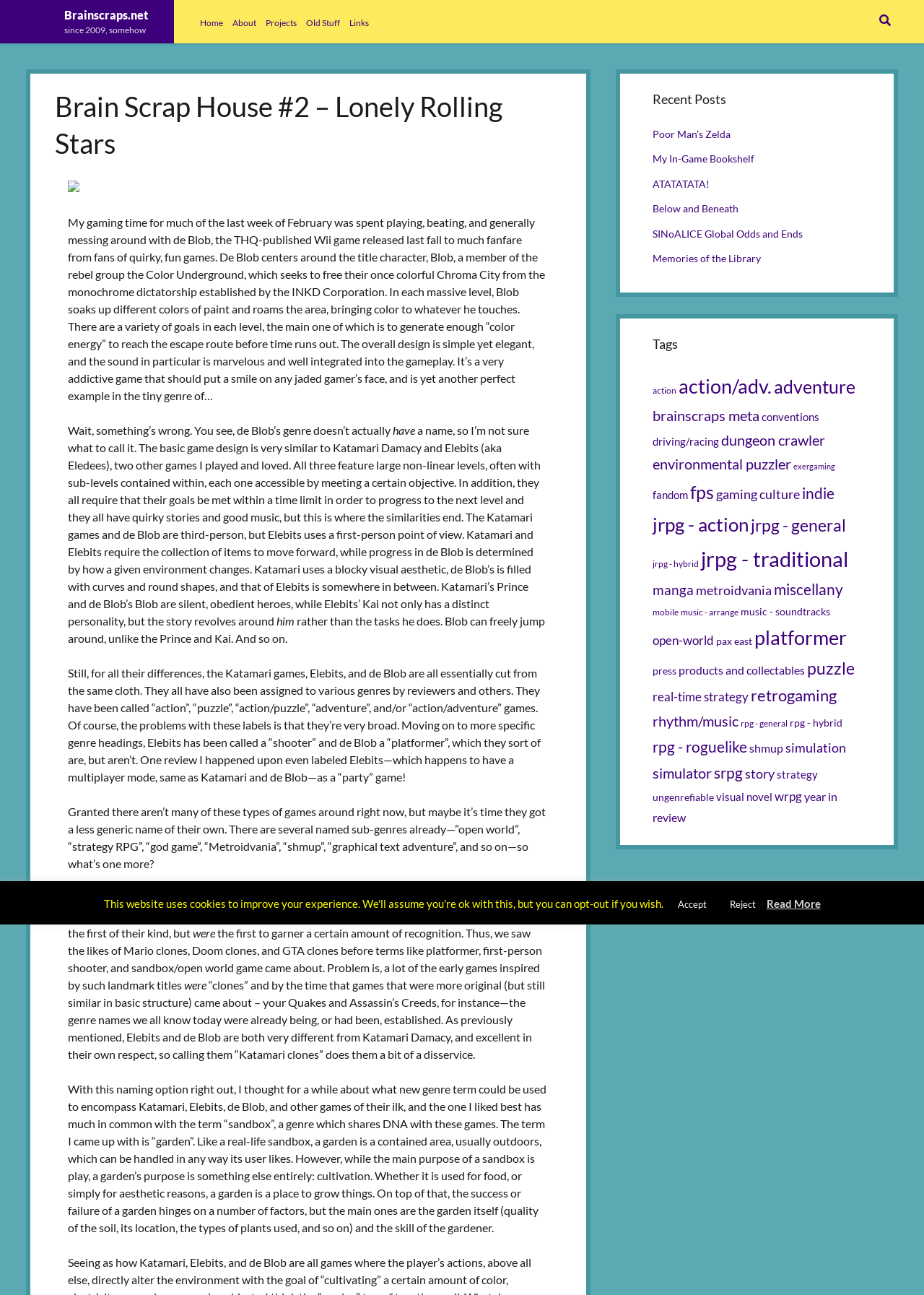What is the main topic of the article?
Provide a fully detailed and comprehensive answer to the question.

The main topic of the article can be determined by reading the content of the webpage, which is about the game de Blob and its comparison with other similar games.